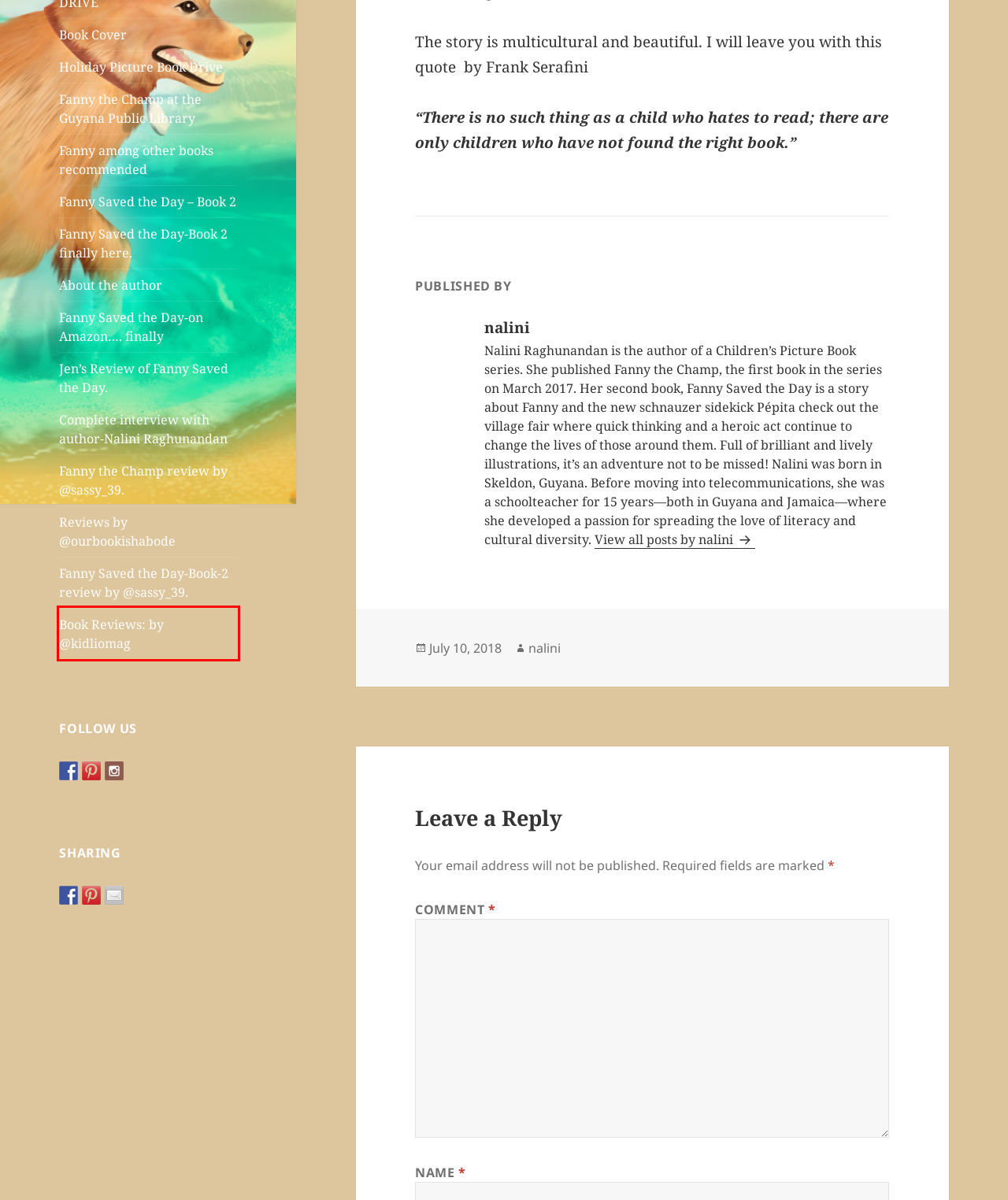Observe the provided screenshot of a webpage that has a red rectangle bounding box. Determine the webpage description that best matches the new webpage after clicking the element inside the red bounding box. Here are the candidates:
A. Fanny Saved the Day-Book 2 finally here. – Fanny The Dog
B. Fanny the Champ at the Guyana Public Library – Fanny The Dog
C. Complete interview with author-Nalini Raghunandan – Fanny The Dog
D. Fanny Saved the Day-Book-2 review by @sassy_39. – Fanny The Dog
E. Reviews by @ourbookishabode – Fanny The Dog
F. Fanny Saved the Day-on Amazon…. finally – Fanny The Dog
G. Book Reviews: by @kidliomag – Fanny The Dog
H. About the author – Fanny The Dog

G